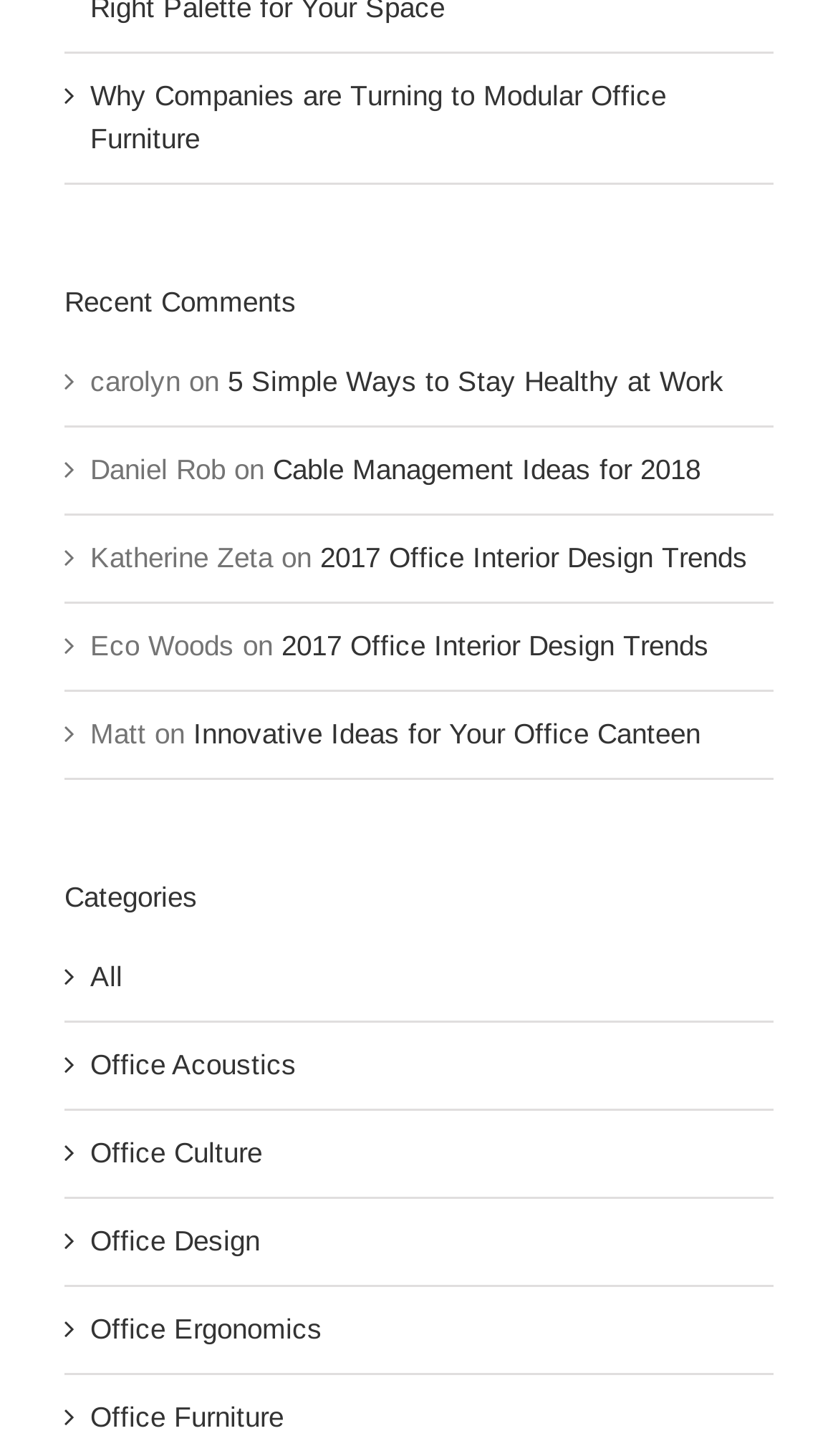Locate the bounding box coordinates of the item that should be clicked to fulfill the instruction: "View the comments by Carolyn".

[0.108, 0.251, 0.215, 0.273]